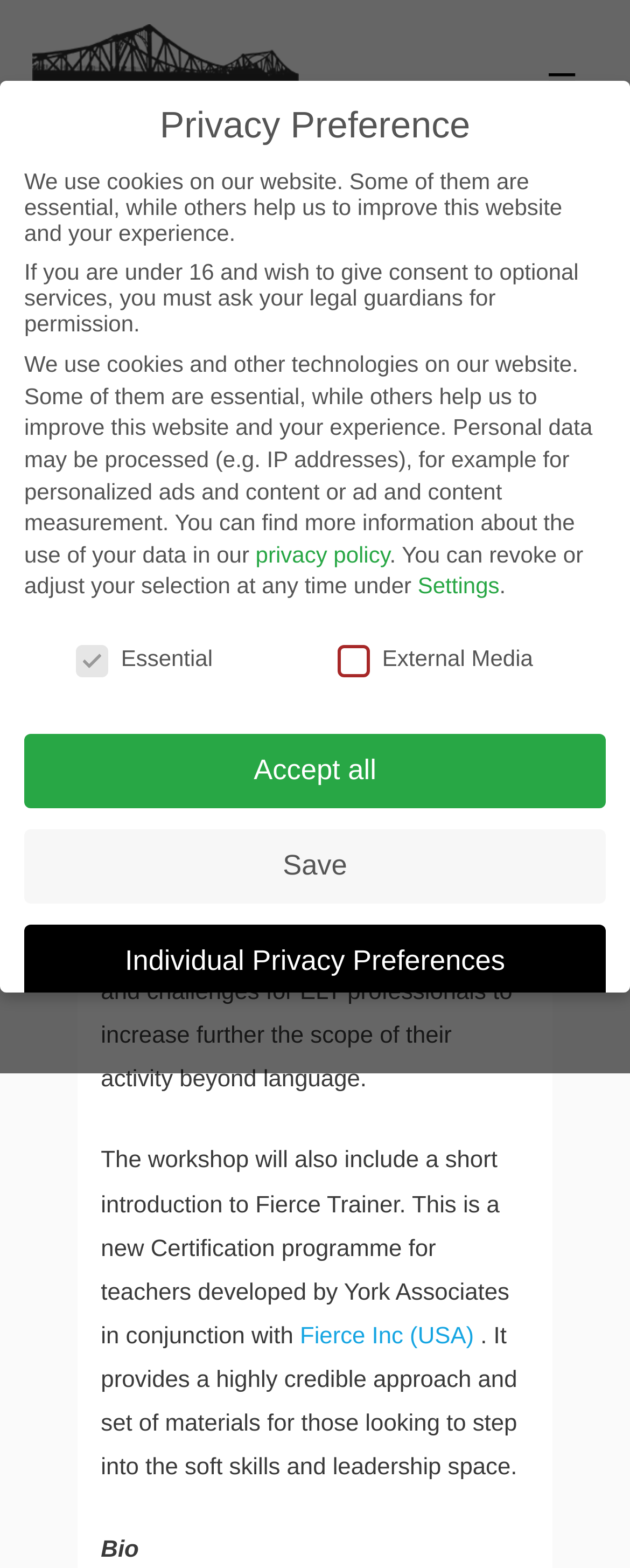Respond with a single word or phrase for the following question: 
Who is the facilitator of the online workshop?

Bob Dignen